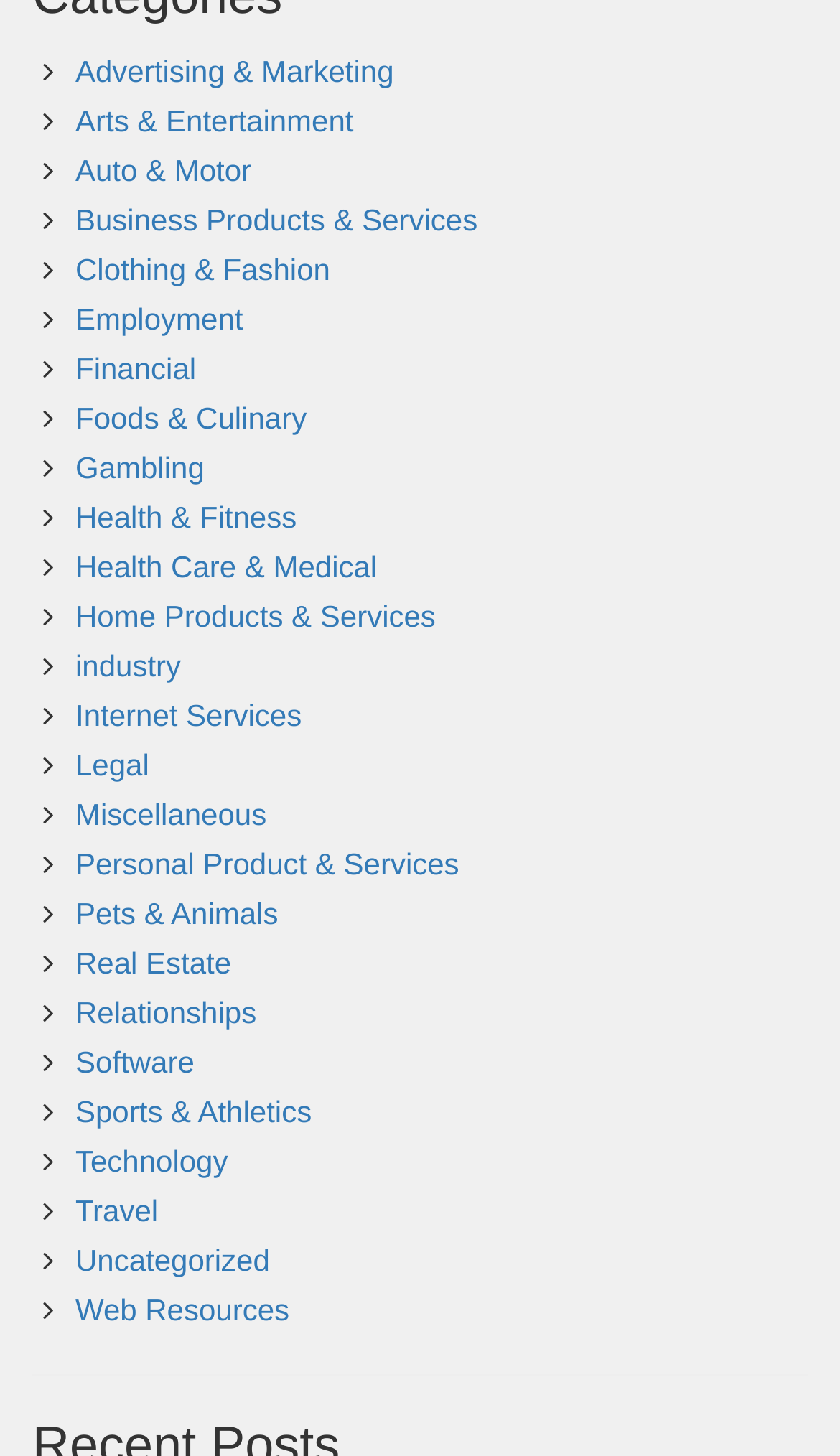Please identify the bounding box coordinates of the element's region that I should click in order to complete the following instruction: "Browse Advertising & Marketing". The bounding box coordinates consist of four float numbers between 0 and 1, i.e., [left, top, right, bottom].

[0.09, 0.036, 0.469, 0.06]